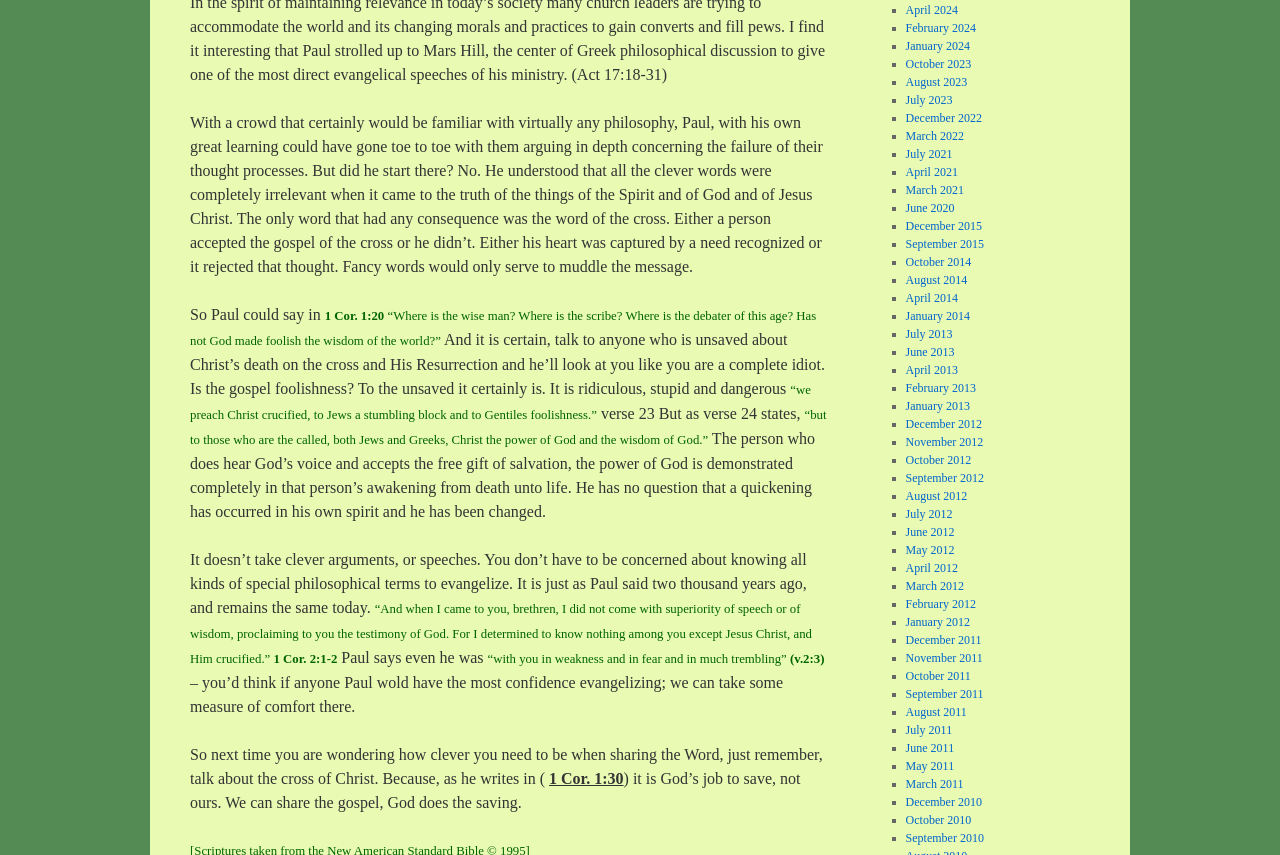Locate and provide the bounding box coordinates for the HTML element that matches this description: "December 2015".

[0.707, 0.256, 0.767, 0.273]